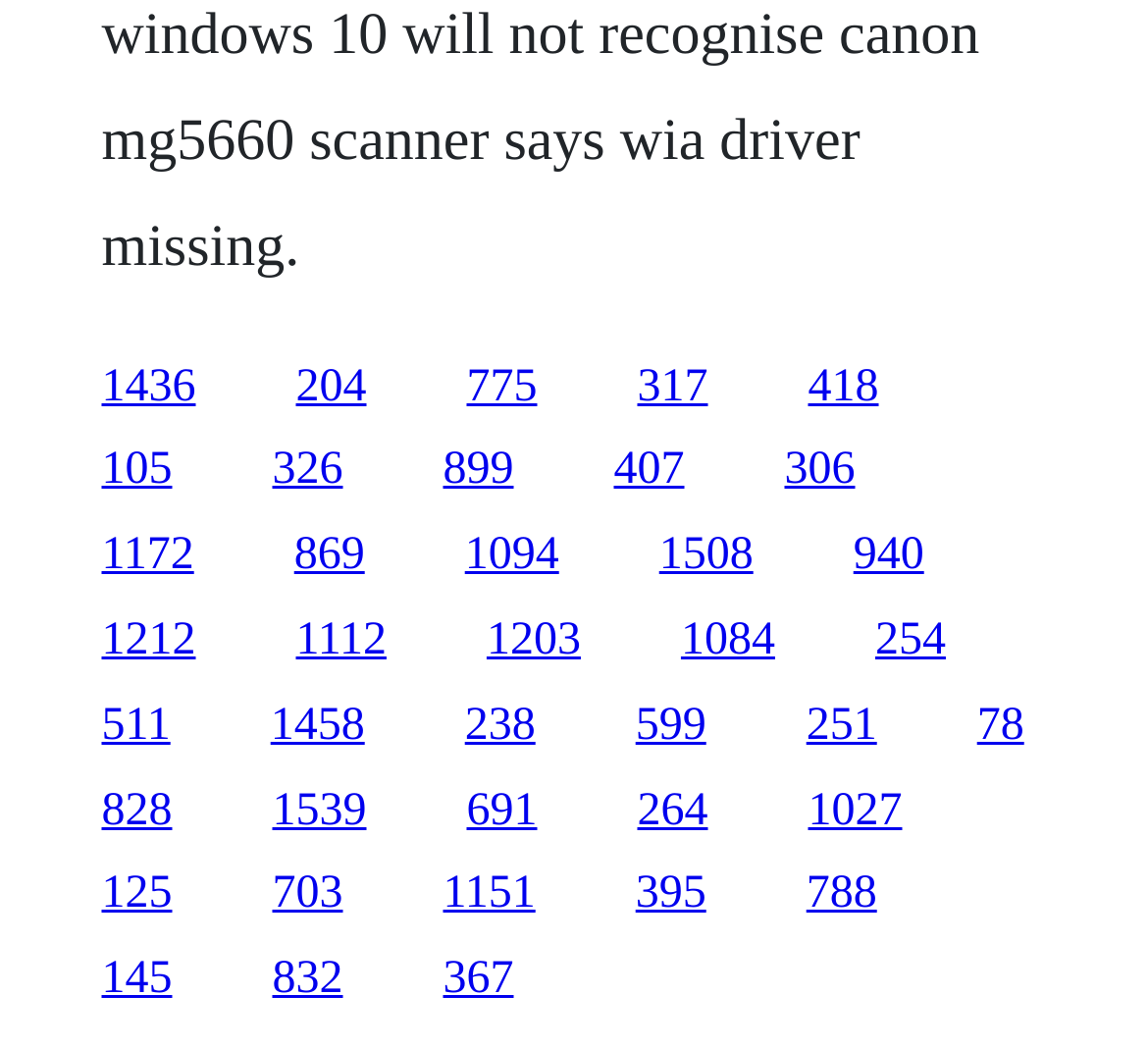Find the bounding box of the UI element described as follows: "899".

[0.386, 0.425, 0.447, 0.473]